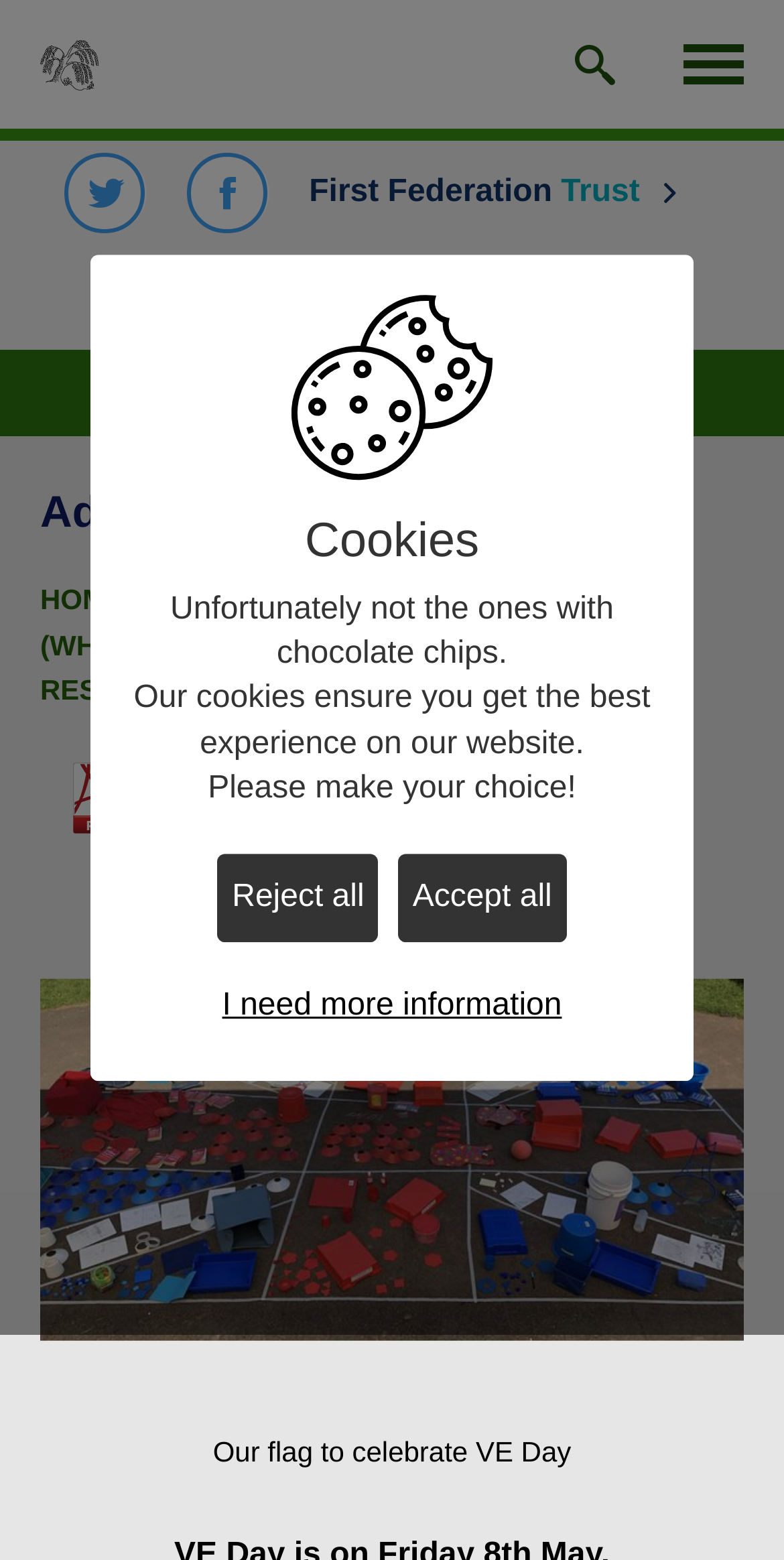What is the text of the heading above the cookie settings?
Respond to the question with a well-detailed and thorough answer.

I looked at the heading element above the cookie settings section and found that its text is 'Cookies'.